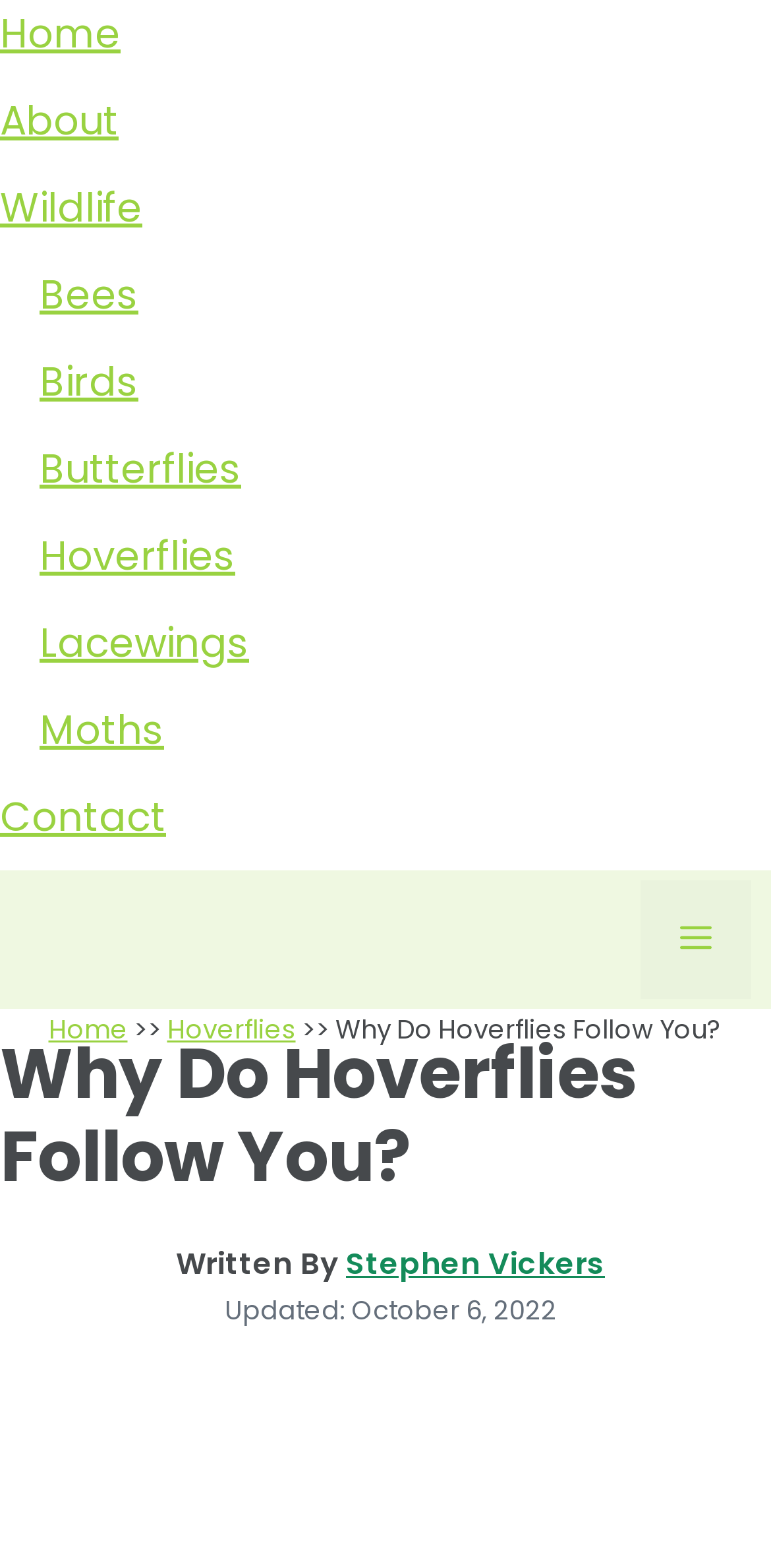What is the text of the webpage's headline?

Why Do Hoverflies Follow You?